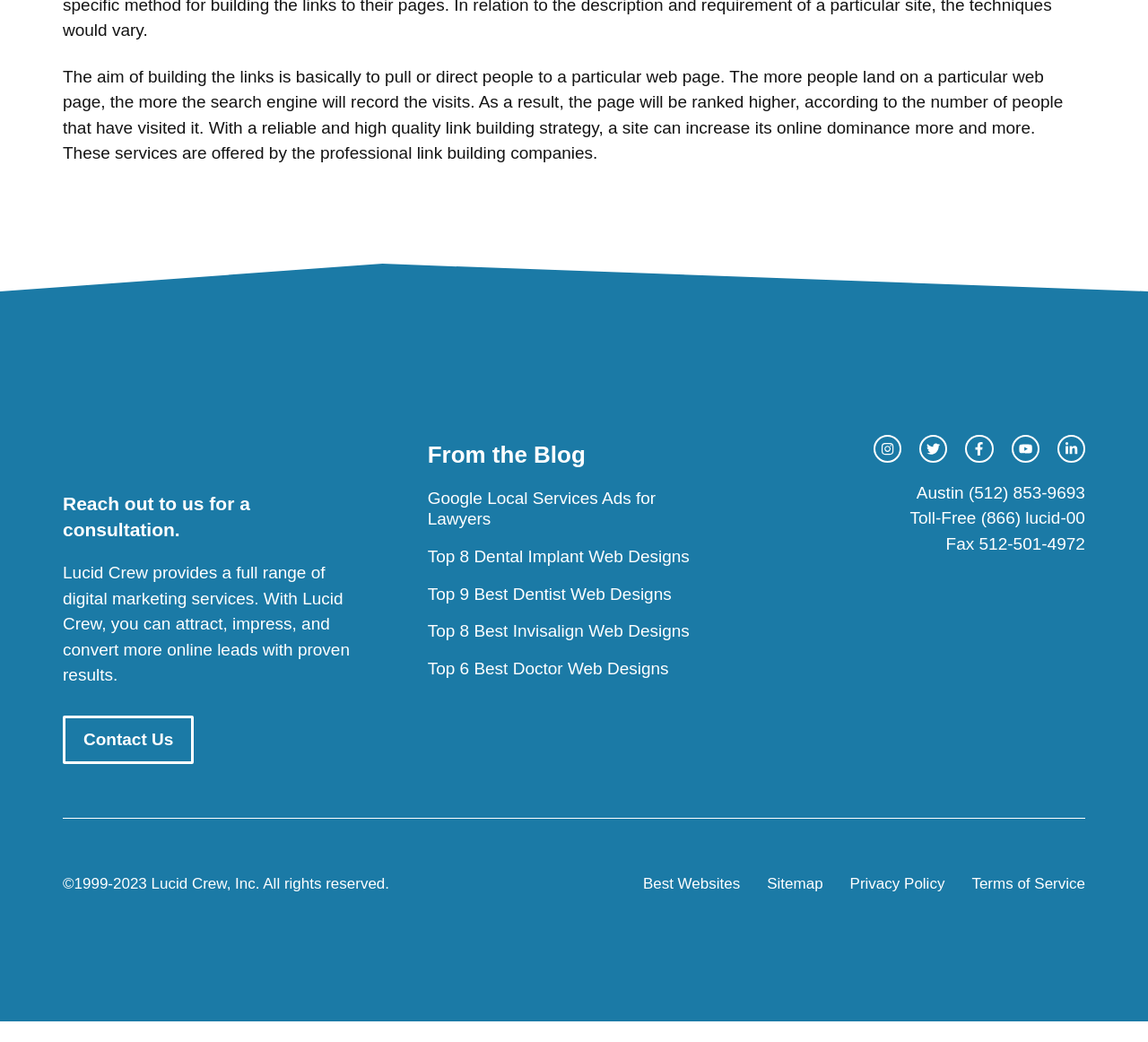What is the phone number for Austin?
Look at the image and construct a detailed response to the question.

The phone number for Austin can be found in the text 'Austin (512) 853-9693' which is located at the bottom of the webpage.